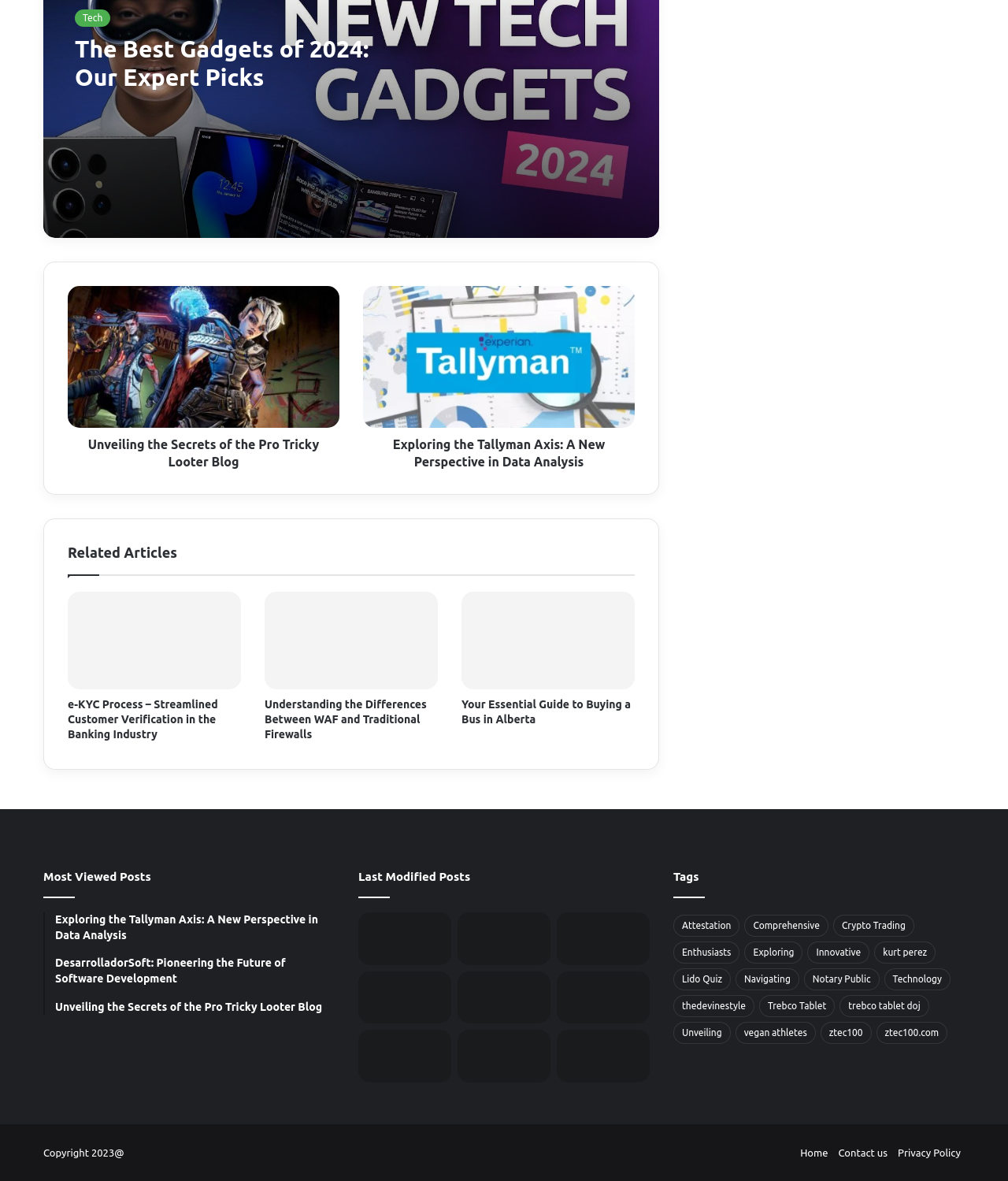Please provide a short answer using a single word or phrase for the question:
How many related articles are listed on the webpage?

6